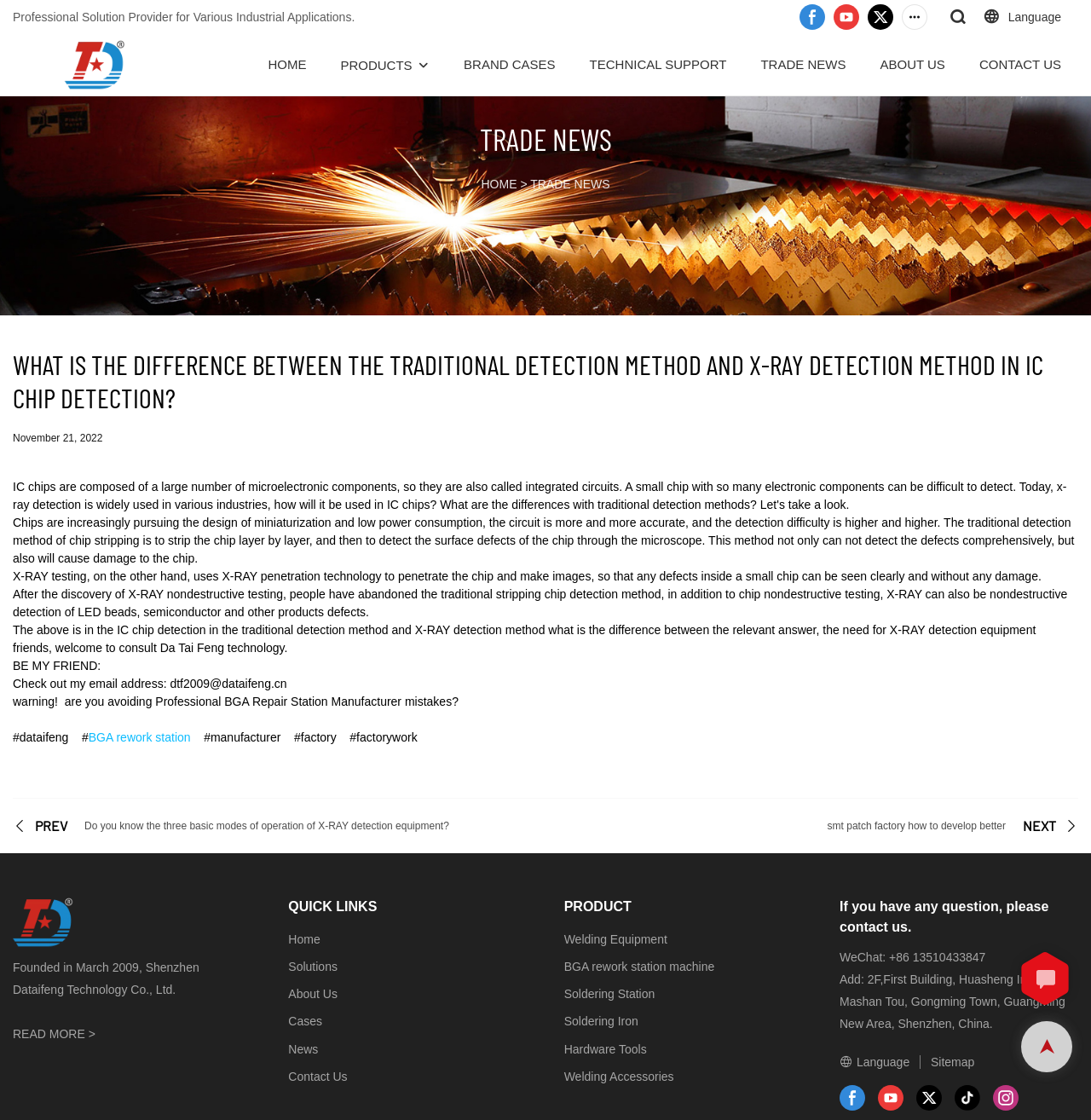Analyze the image and answer the question with as much detail as possible: 
What is the focus of the image at the bottom of the webpage?

The image at the bottom of the webpage appears to be a logo or a banner with company information, including the company name, address, and contact details.